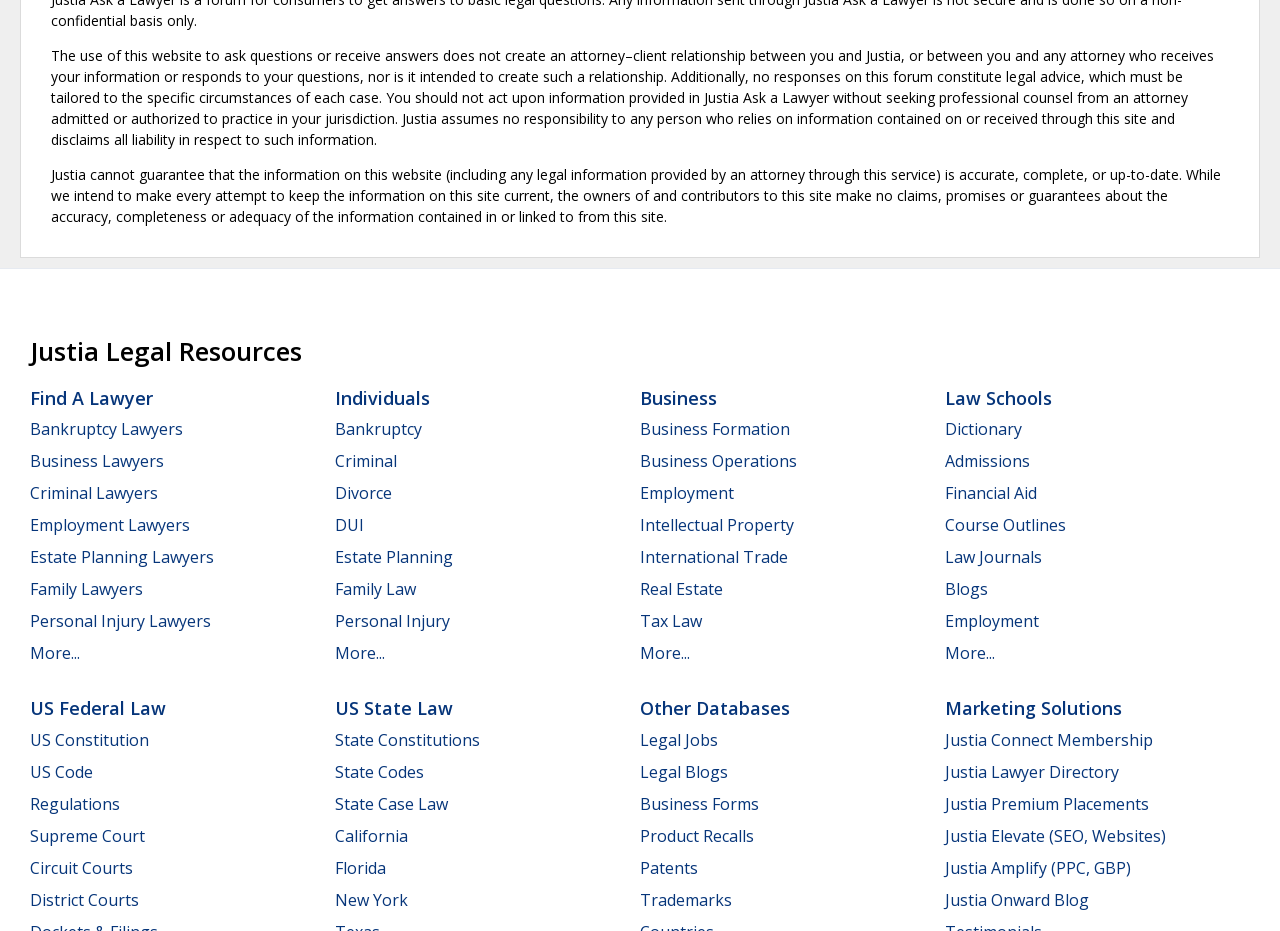Locate the bounding box coordinates of the UI element described by: "Justia Amplify (PPC, GBP)". The bounding box coordinates should consist of four float numbers between 0 and 1, i.e., [left, top, right, bottom].

[0.738, 0.92, 0.884, 0.944]